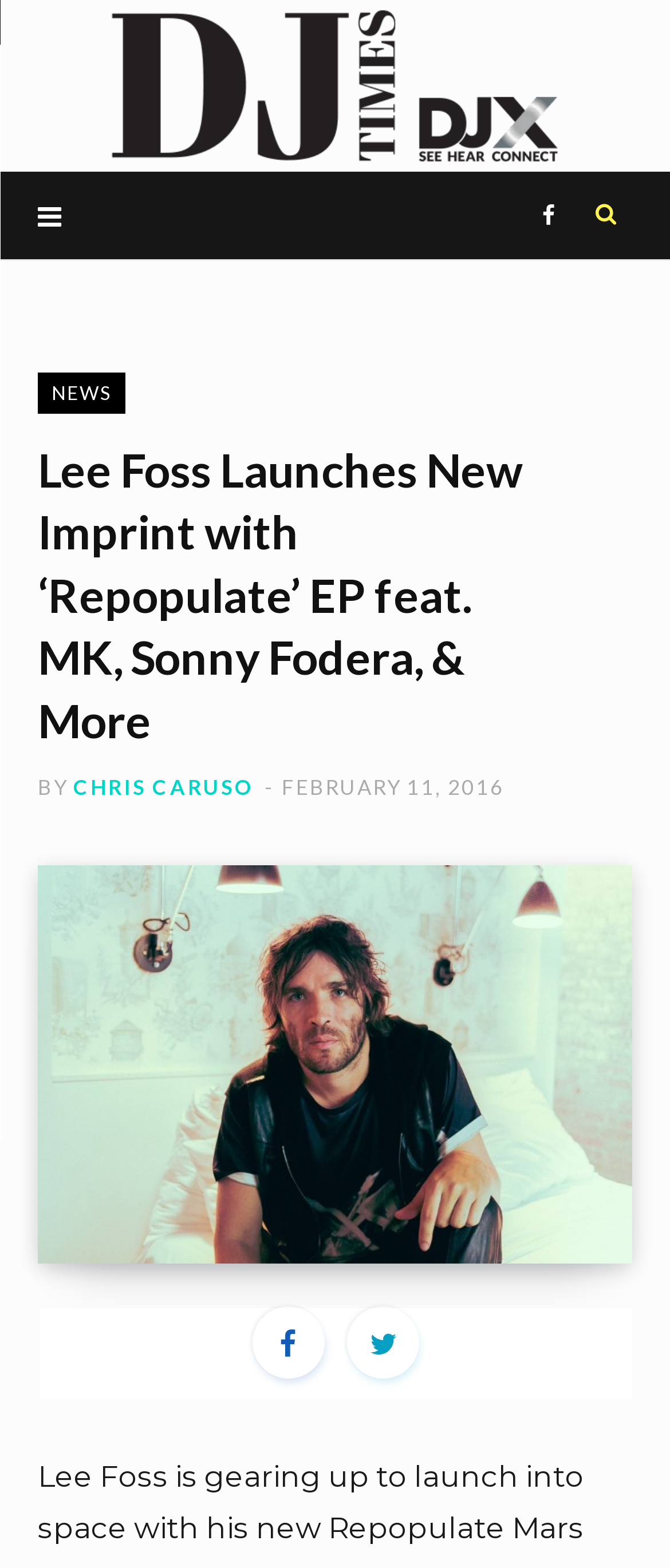Determine the bounding box coordinates of the region to click in order to accomplish the following instruction: "Search for something". Provide the coordinates as four float numbers between 0 and 1, specifically [left, top, right, bottom].

[0.921, 0.127, 0.941, 0.648]